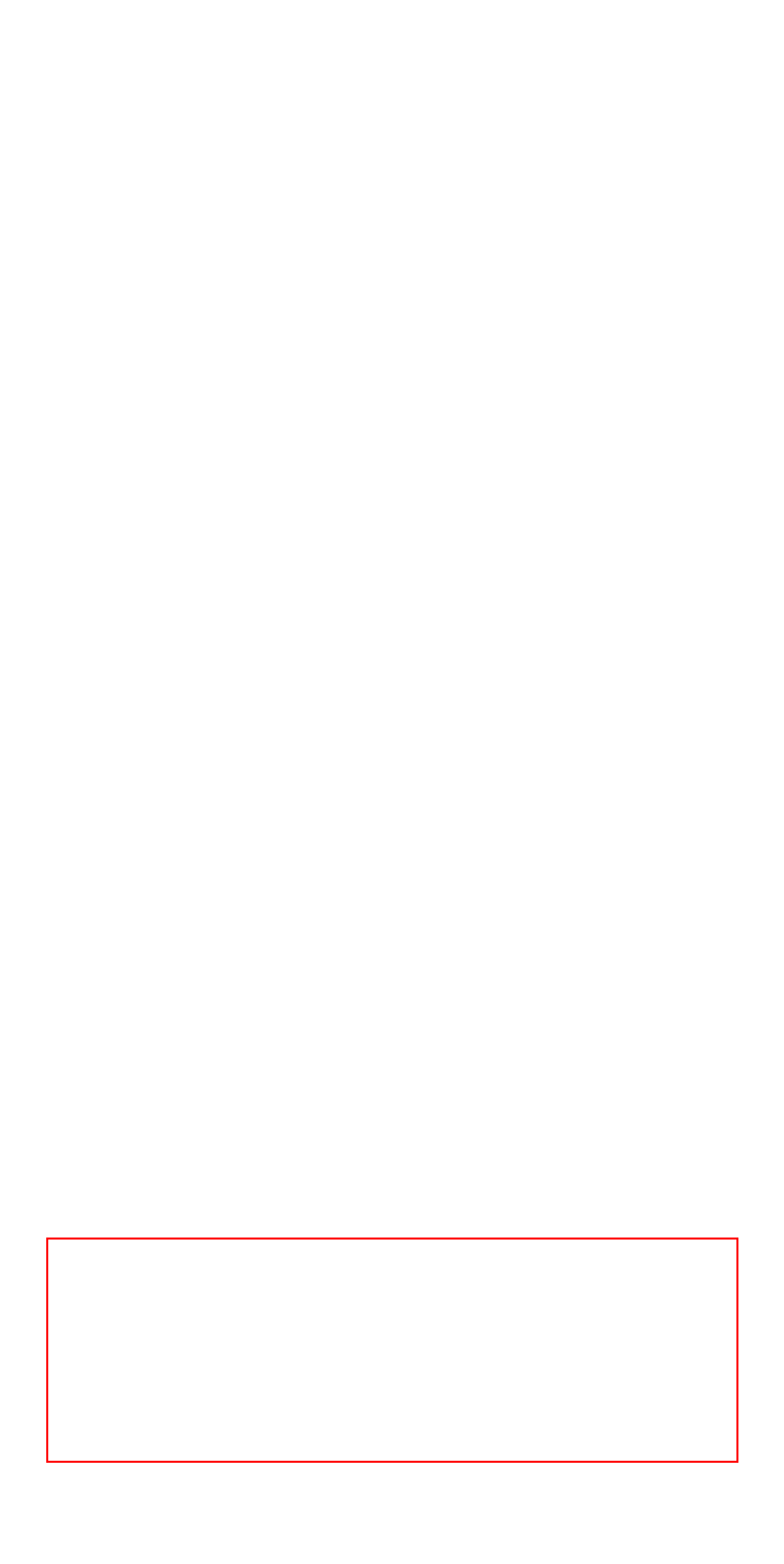There is a UI element on the webpage screenshot marked by a red bounding box. Extract and generate the text content from within this red box.

A mix of ABM and Inbound is almost always the right strategy, but as your audience grows more and more specific, the mix will tend to skew towards ABM.